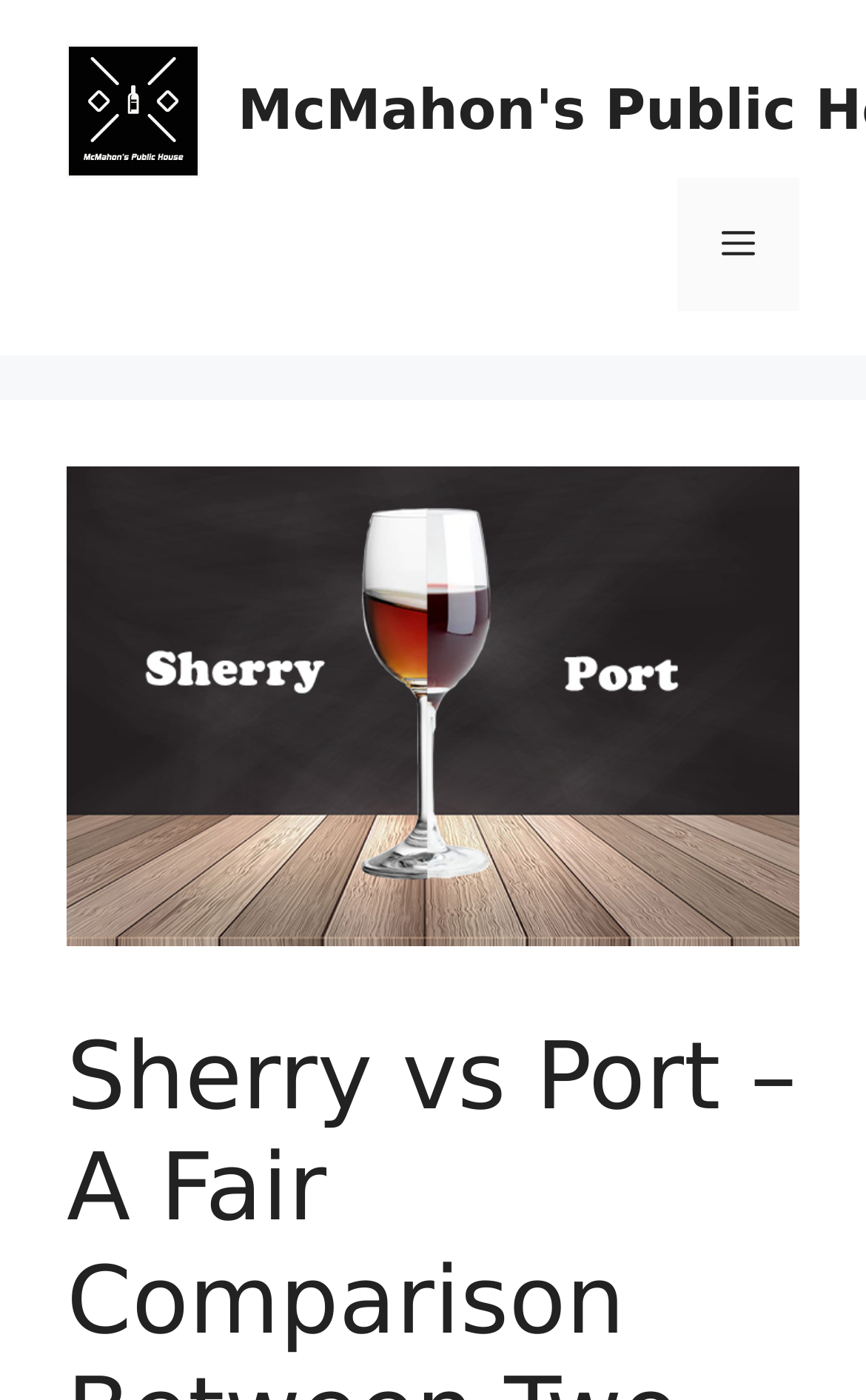Bounding box coordinates are specified in the format (top-left x, top-left y, bottom-right x, bottom-right y). All values are floating point numbers bounded between 0 and 1. Please provide the bounding box coordinate of the region this sentence describes: Menu

[0.782, 0.127, 0.923, 0.222]